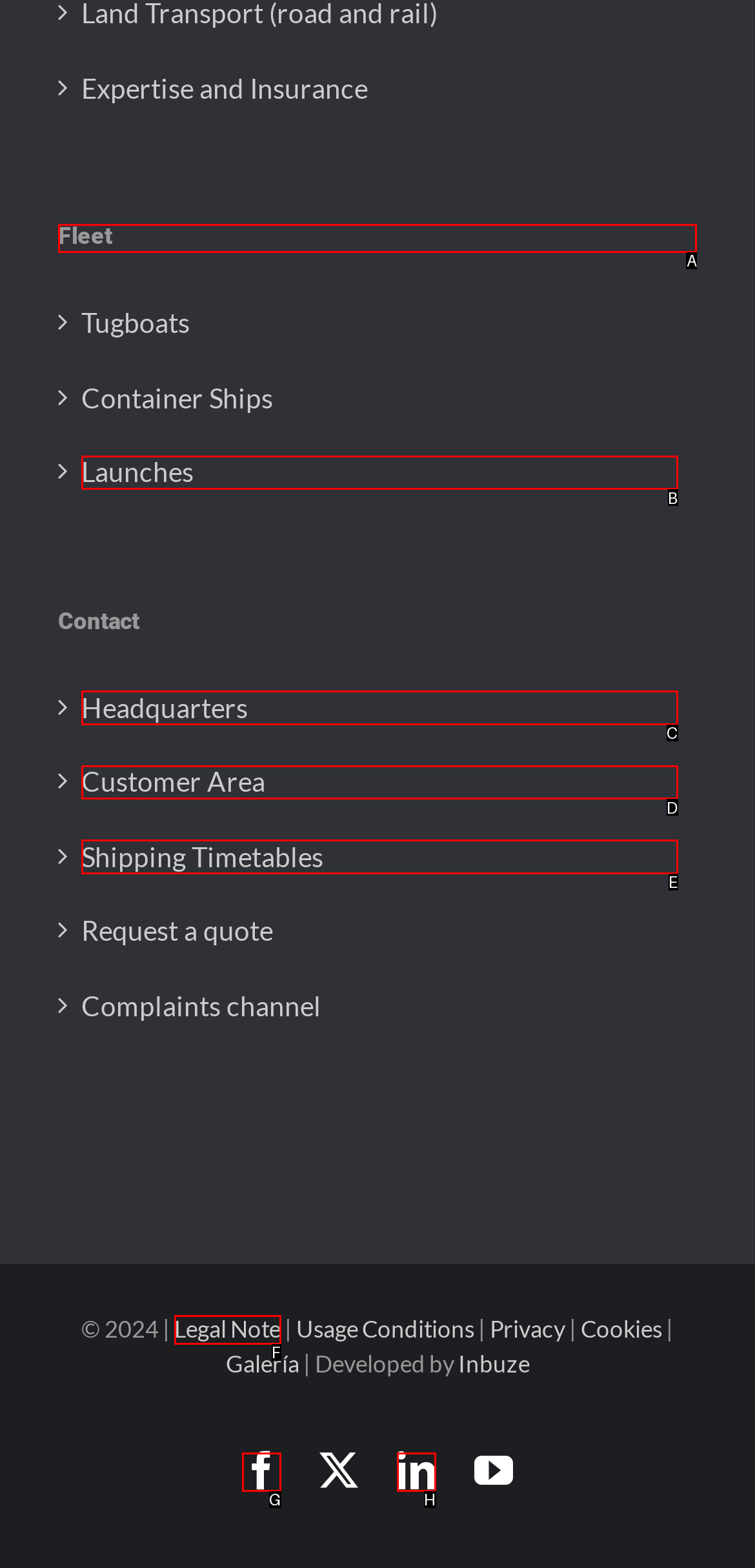Tell me which one HTML element I should click to complete the following task: View Fleet information
Answer with the option's letter from the given choices directly.

A